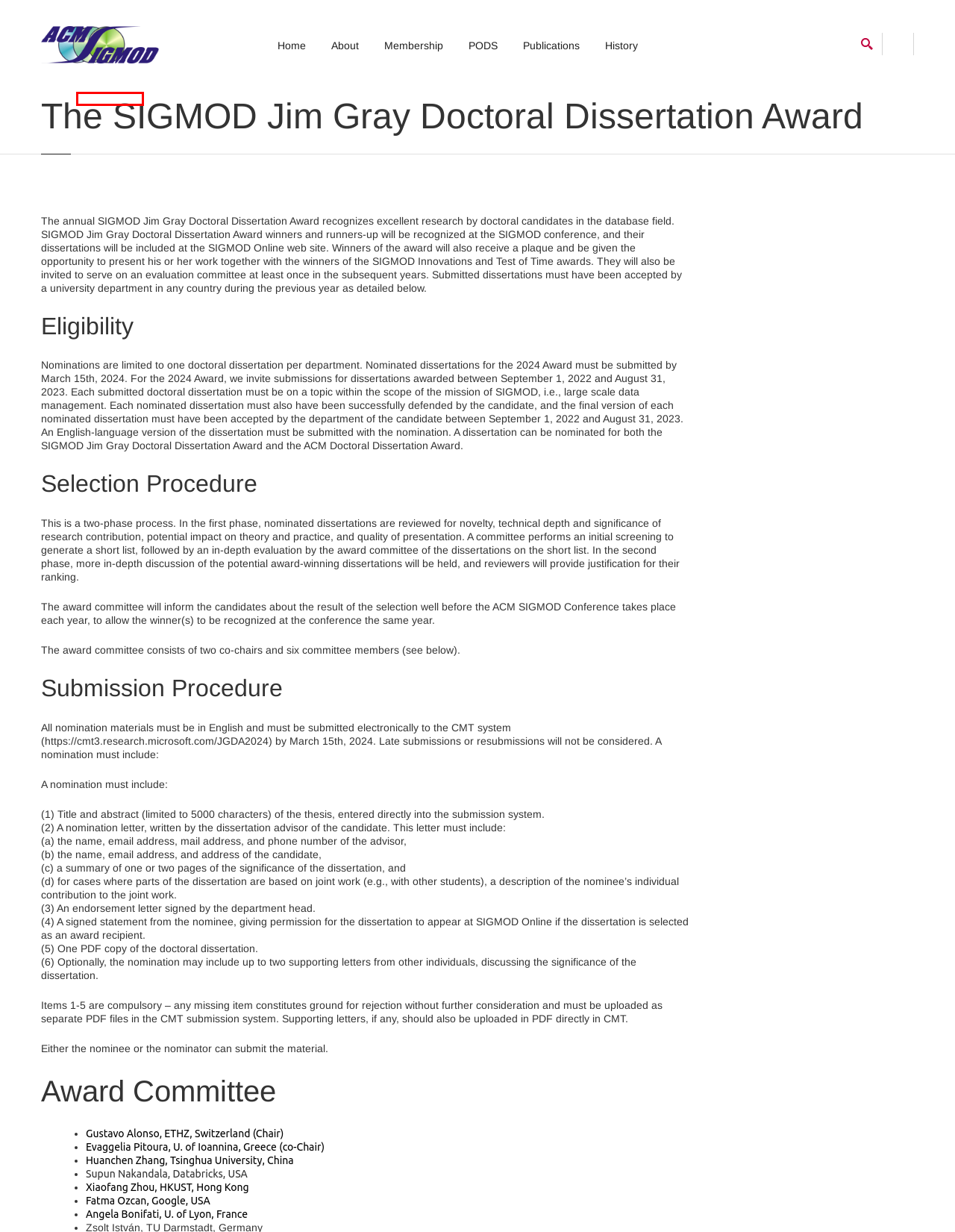You are looking at a webpage screenshot with a red bounding box around an element. Pick the description that best matches the new webpage after interacting with the element in the red bounding box. The possible descriptions are:
A. About SIGMOD – SIGMOD Website
B. PODS – SIGMOD Website
C. Membership – SIGMOD Website
D. SIGMOD Awards – SIGMOD Website
E. ACM Special Interest Groups Quick Join Form
F. SIGMOD Website
G. Publications – SIGMOD Website
H. SIGMOD History – SIGMOD Website

D